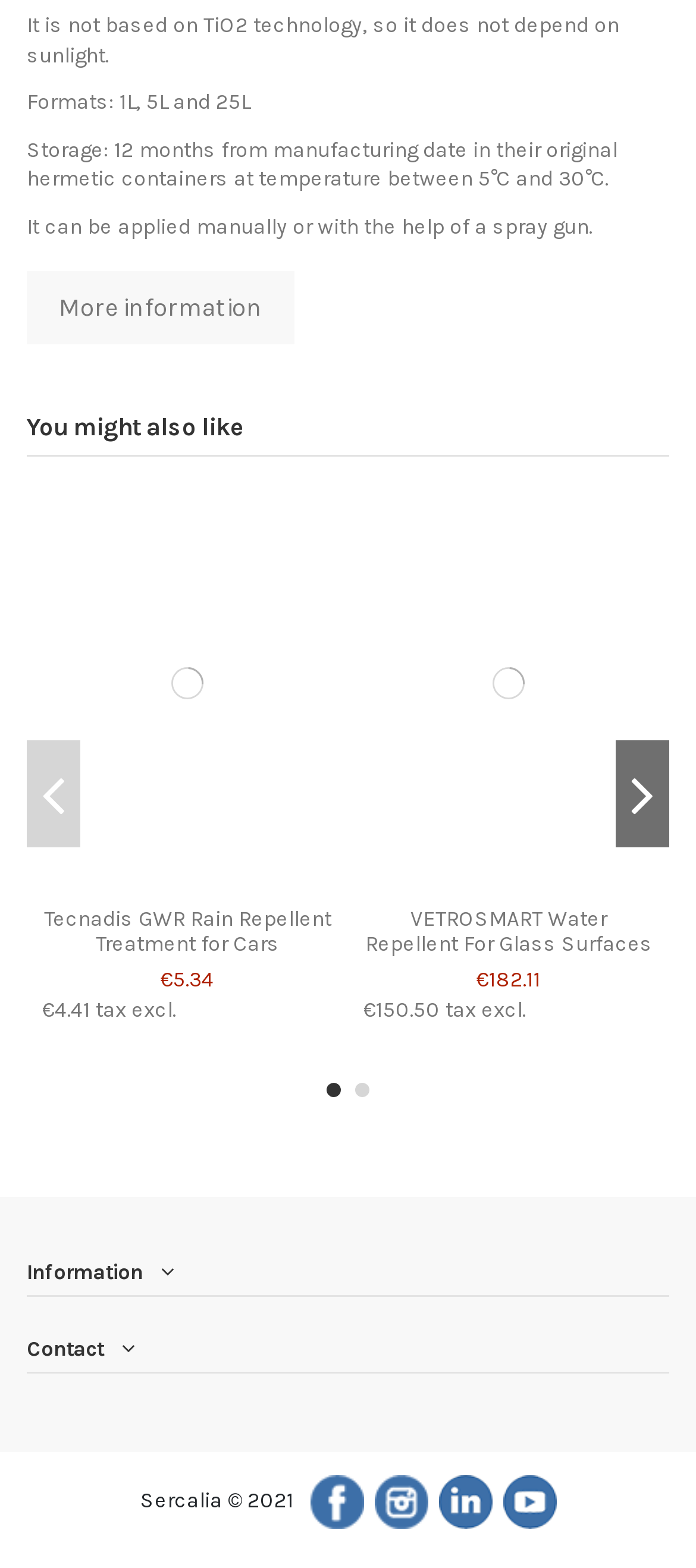Please identify the bounding box coordinates of the element that needs to be clicked to perform the following instruction: "View 'Tecnadis GWR Rain Repellent Treatment for Cars'".

[0.06, 0.578, 0.478, 0.616]